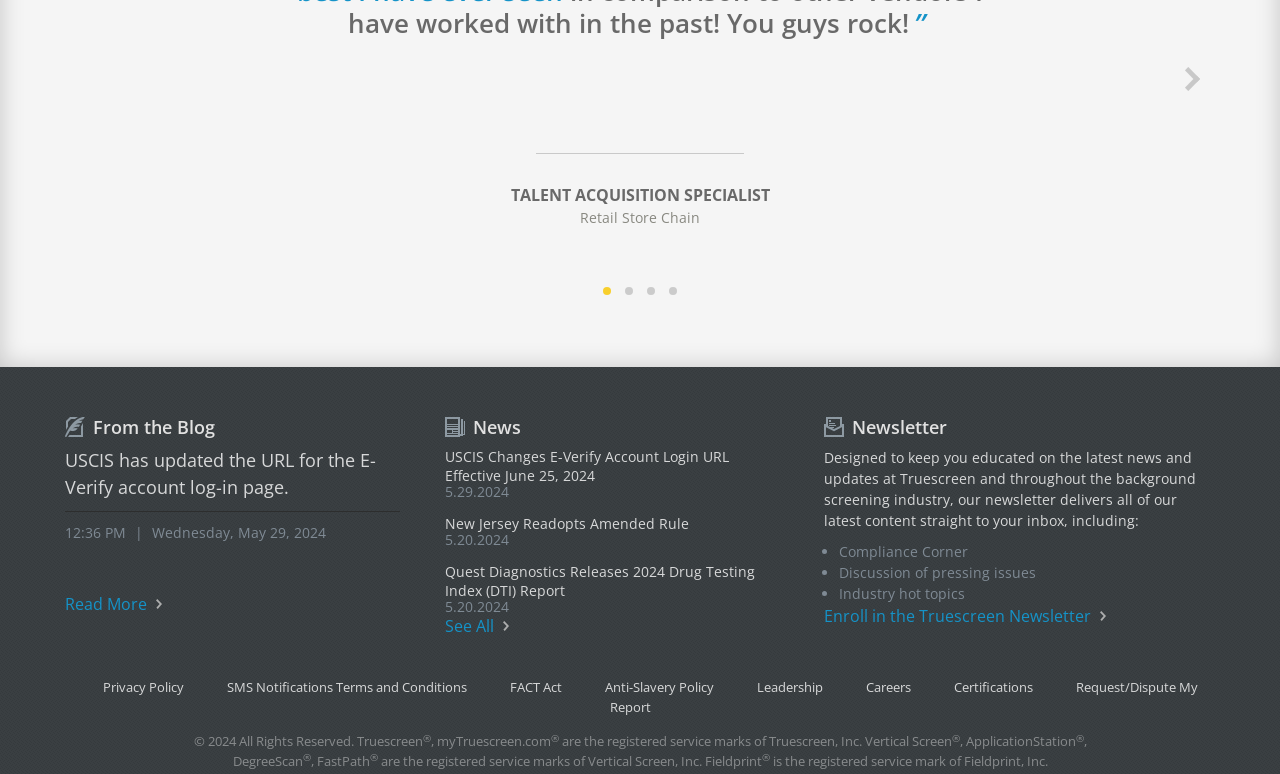Provide the bounding box coordinates of the HTML element this sentence describes: "News". The bounding box coordinates consist of four float numbers between 0 and 1, i.e., [left, top, right, bottom].

[0.347, 0.536, 0.407, 0.567]